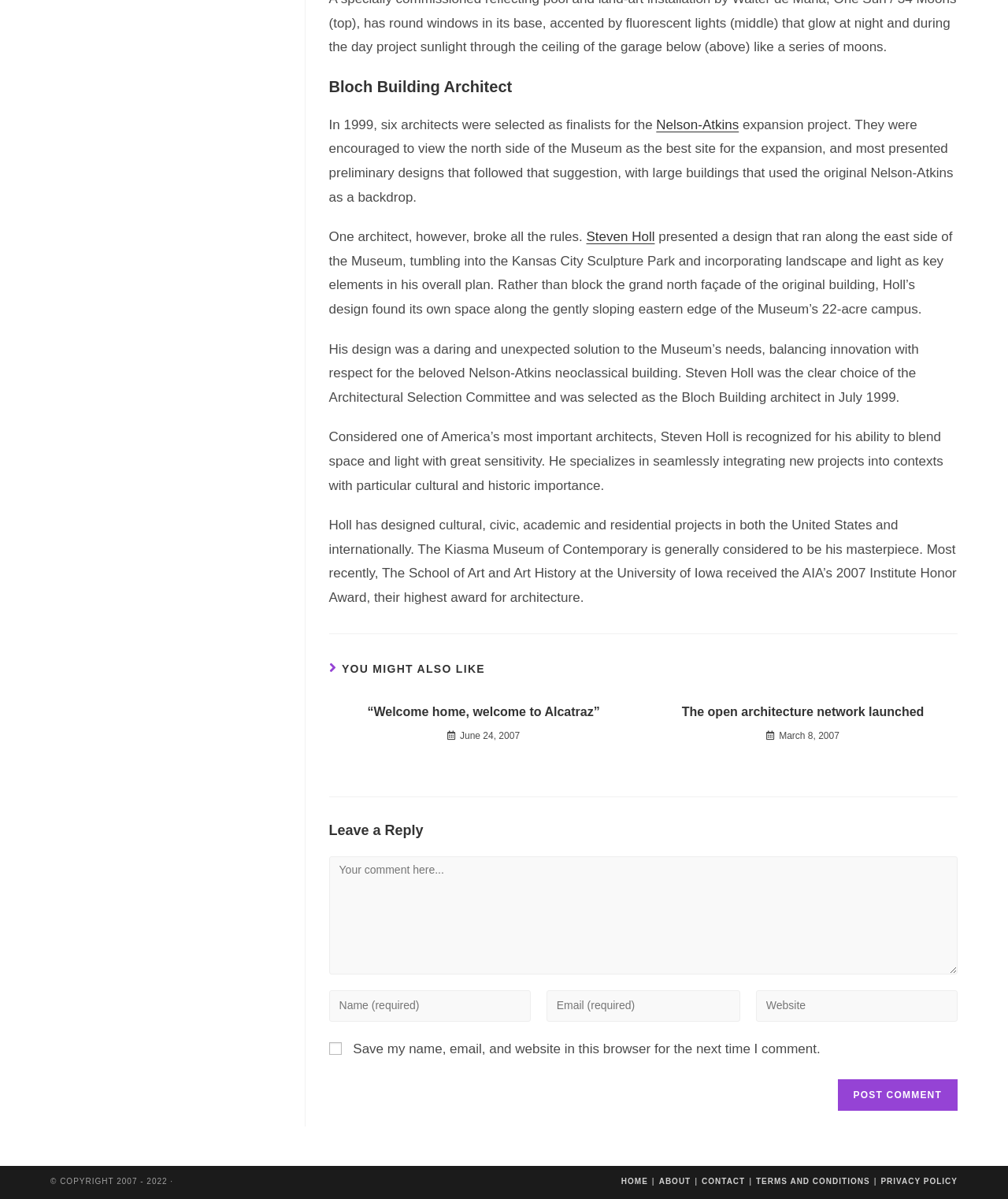What is the year of copyright mentioned at the bottom of the page?
Please provide a single word or phrase based on the screenshot.

2007-2022